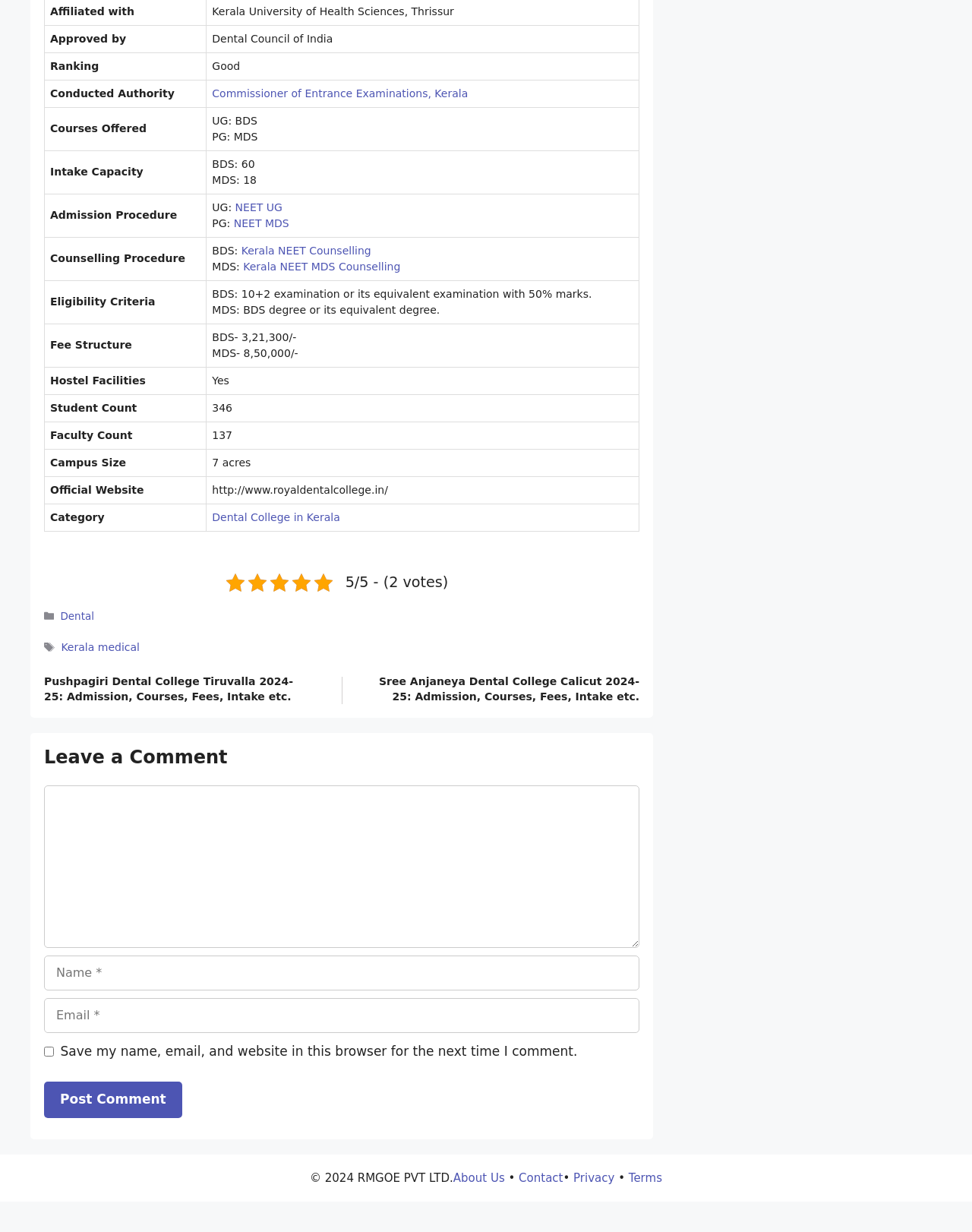Identify the bounding box coordinates of the specific part of the webpage to click to complete this instruction: "Click on the link 'NEET UG'".

[0.242, 0.163, 0.29, 0.173]